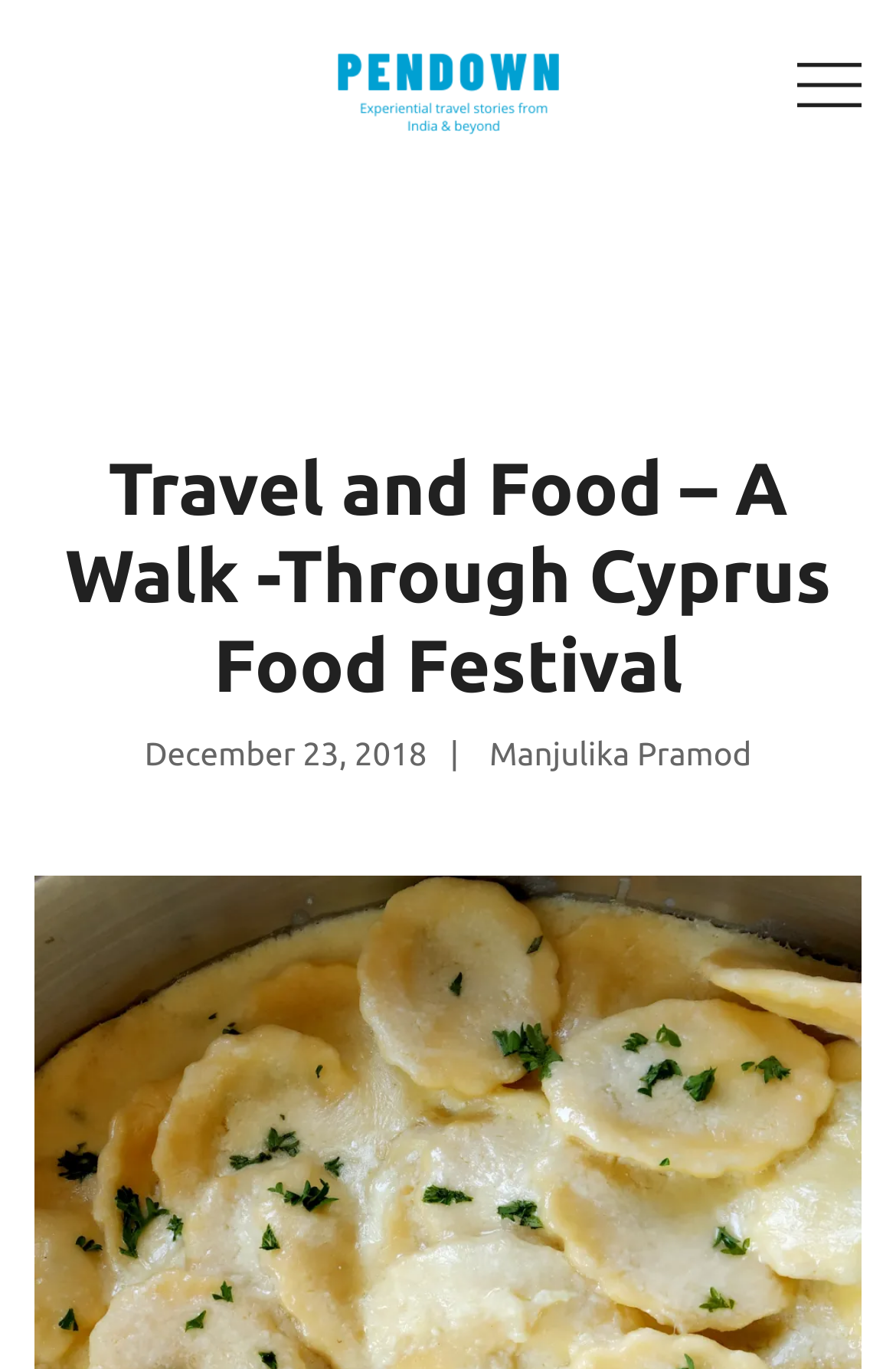What is the headline of the webpage?

Travel and Food – A Walk -Through Cyprus Food Festival